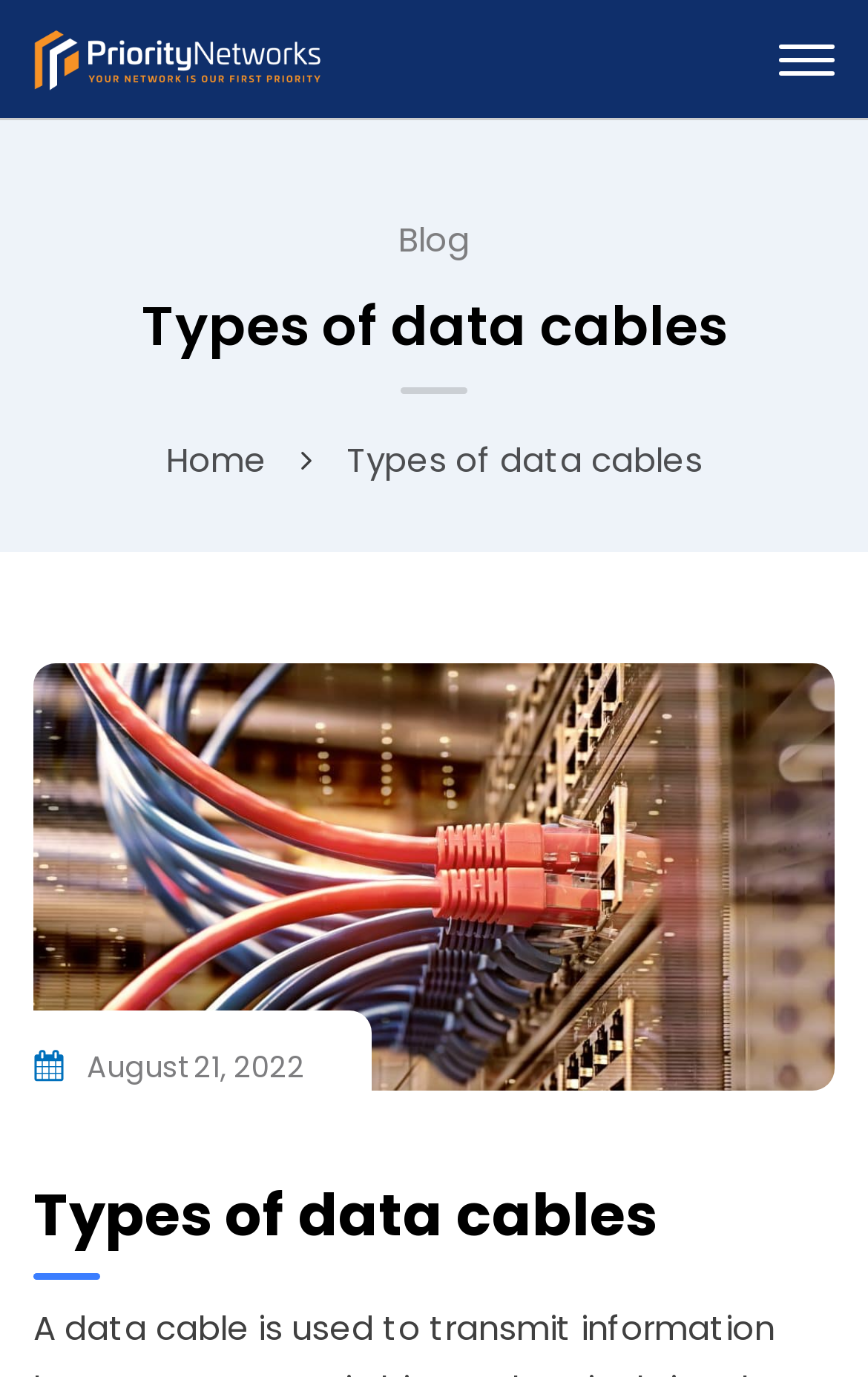What is the main topic of the webpage?
Look at the webpage screenshot and answer the question with a detailed explanation.

There are two heading elements with the text 'Types of data cables' which suggests that this is the main topic of the webpage.